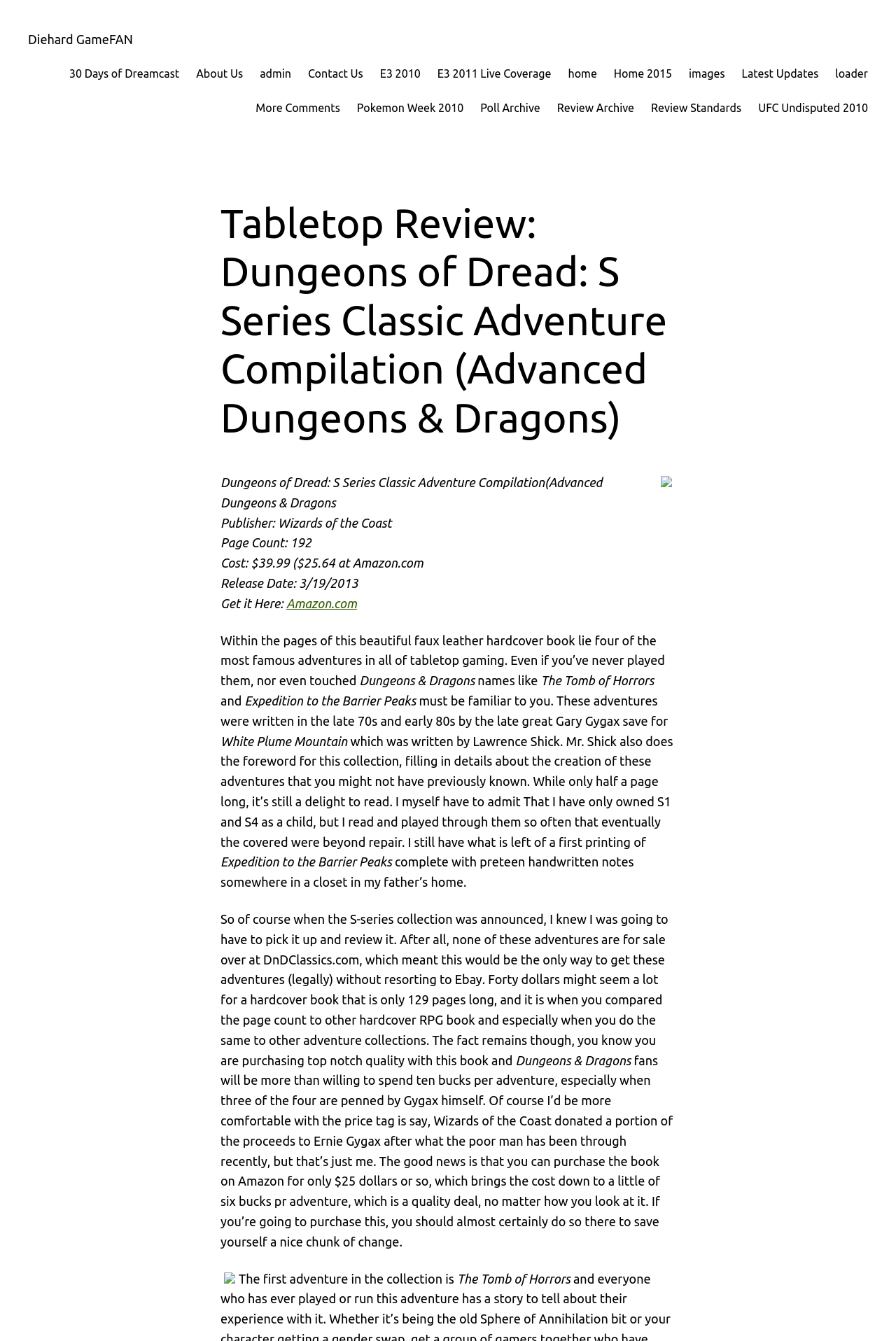Determine the bounding box coordinates of the region I should click to achieve the following instruction: "Click on the 'Diehard GameFAN' link". Ensure the bounding box coordinates are four float numbers between 0 and 1, i.e., [left, top, right, bottom].

[0.031, 0.024, 0.148, 0.034]